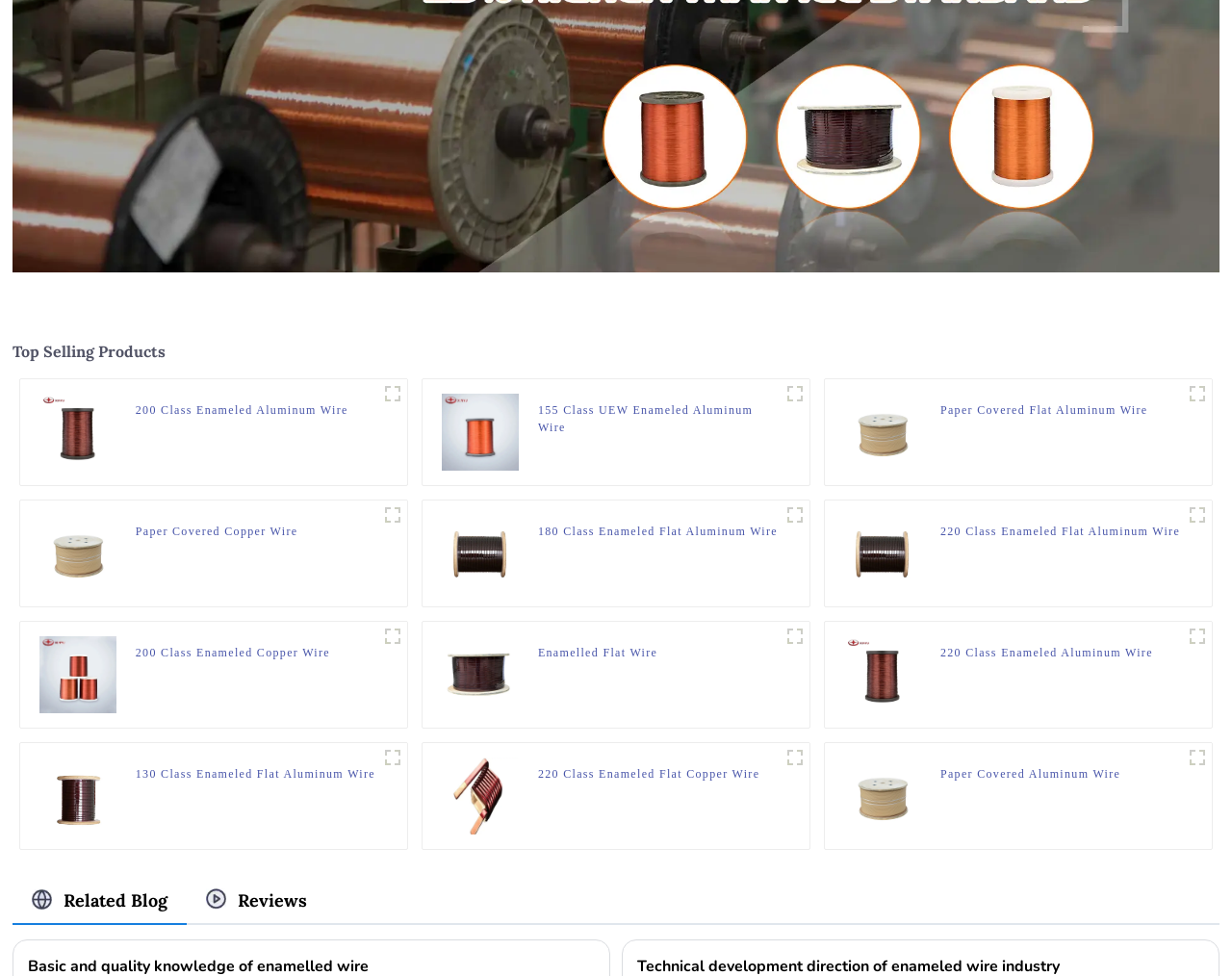Provide a single word or phrase answer to the question: 
What is the name of the first product?

180 Class Enameled Aluminum Wi3